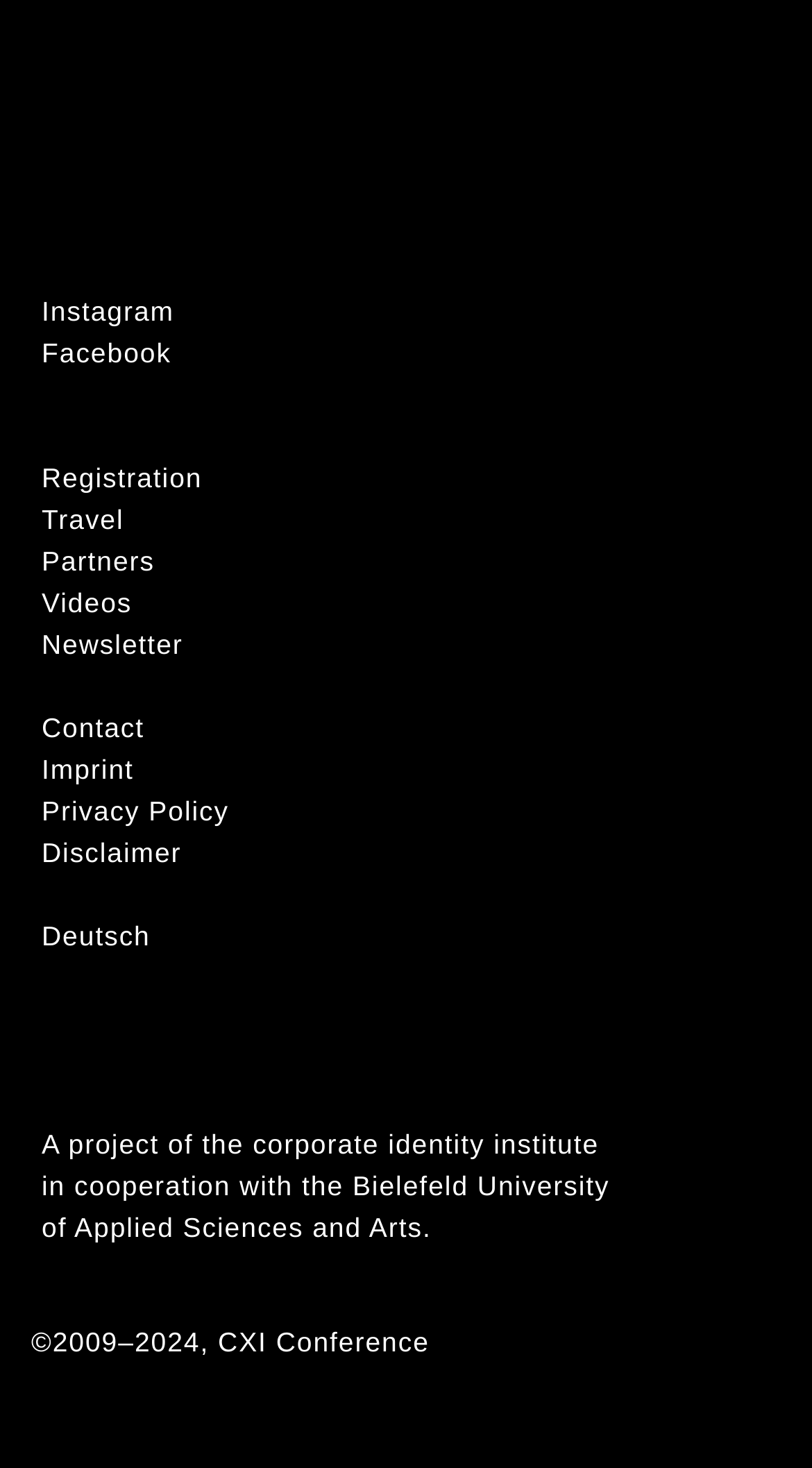Locate and provide the bounding box coordinates for the HTML element that matches this description: "Facebook".

[0.051, 0.23, 0.211, 0.251]